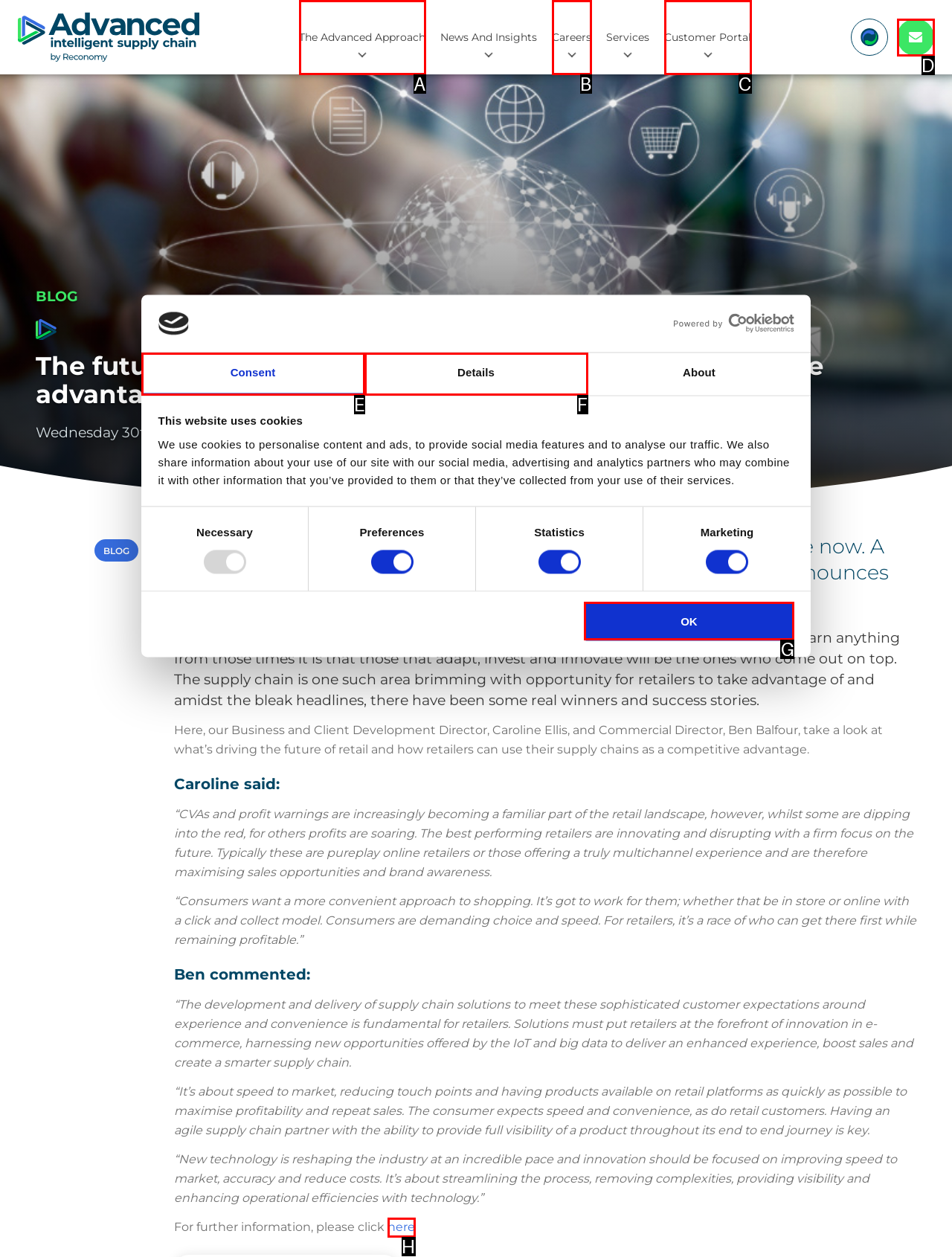Tell me the correct option to click for this task: Click the OK button
Write down the option's letter from the given choices.

G